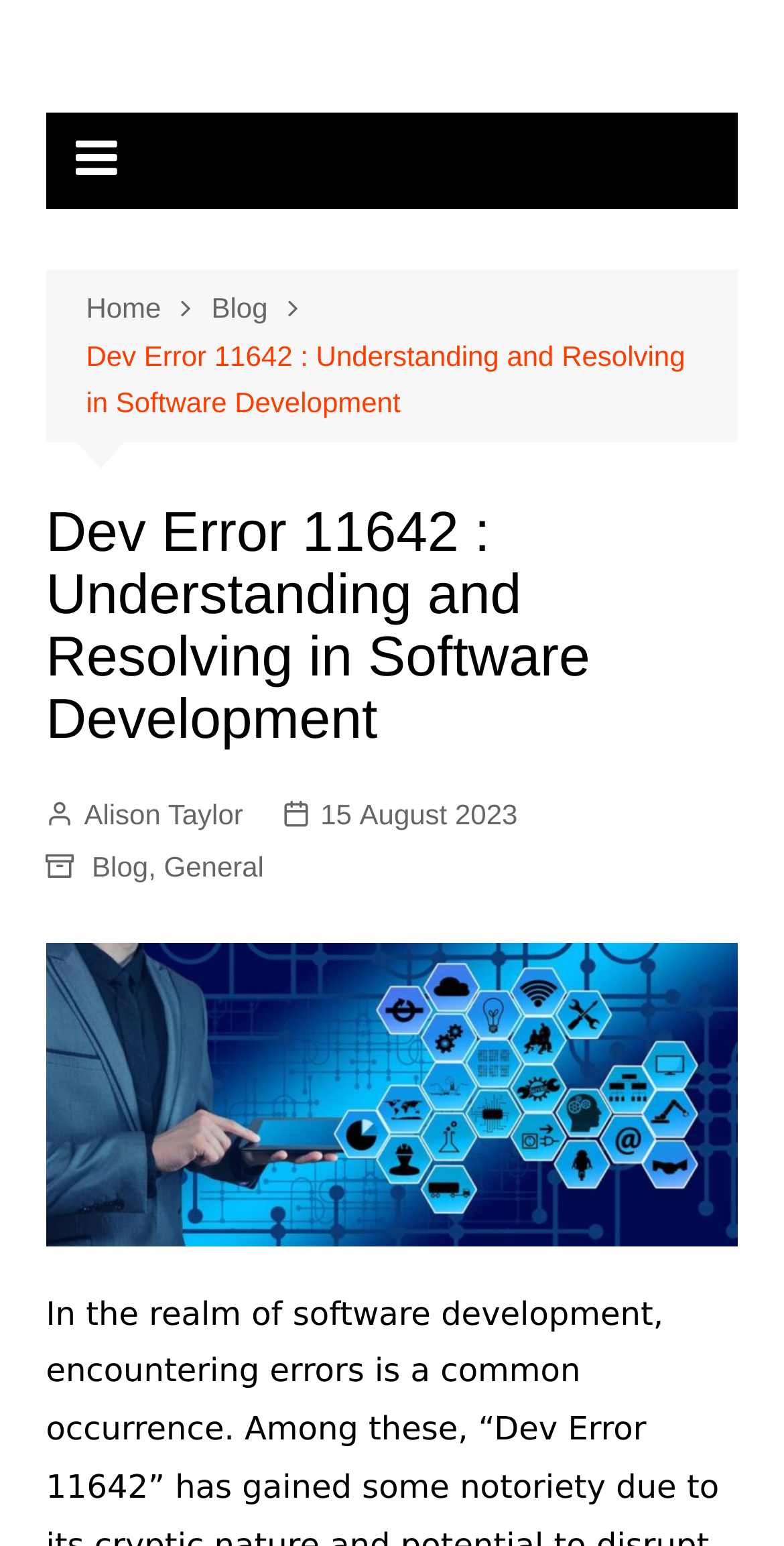Please find the bounding box coordinates of the element that must be clicked to perform the given instruction: "view the image". The coordinates should be four float numbers from 0 to 1, i.e., [left, top, right, bottom].

[0.058, 0.609, 0.942, 0.806]